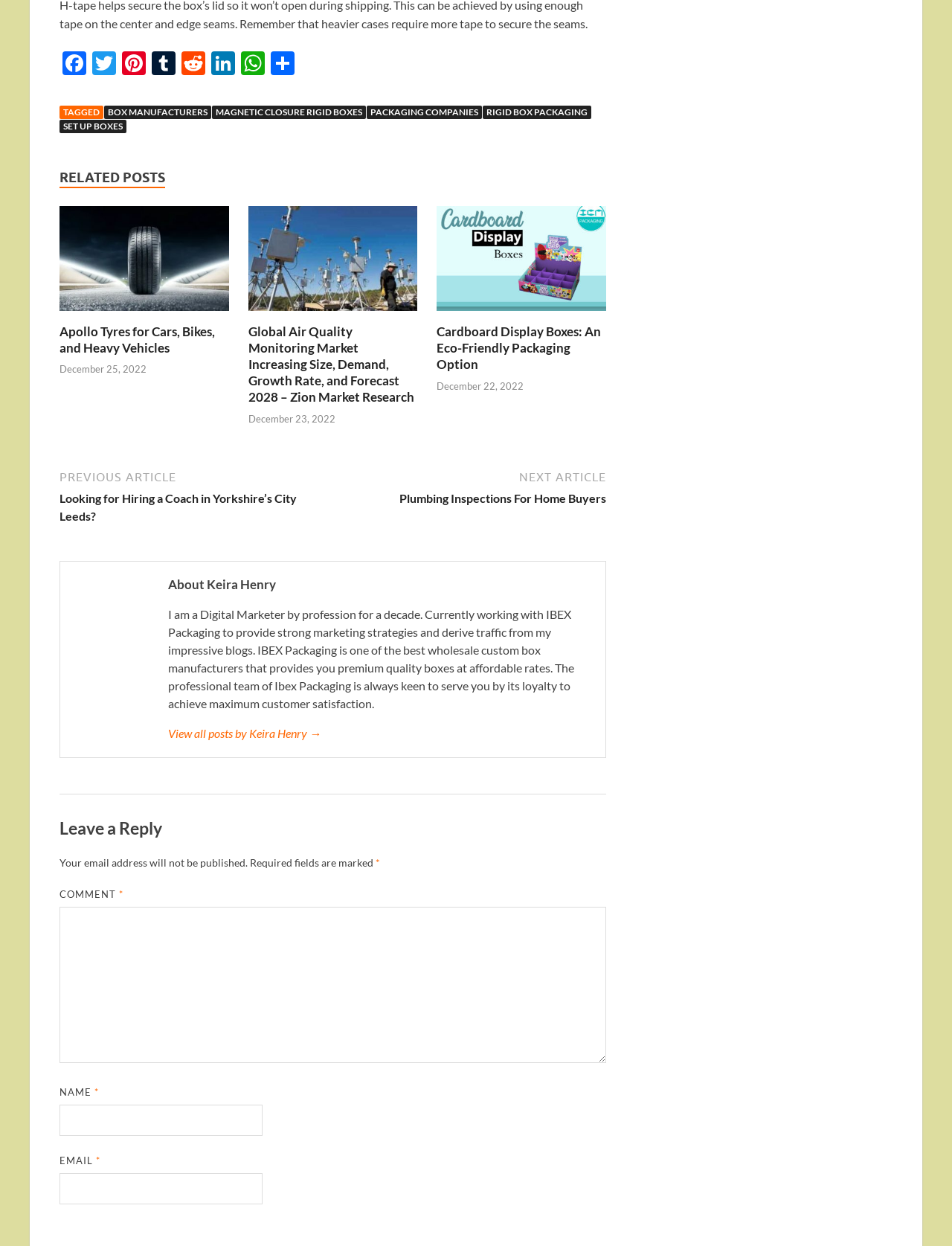What is the profession of Keira Henry?
Please provide a detailed answer to the question.

According to the 'About Keira Henry' section, Keira Henry is a Digital Marketer by profession for a decade.